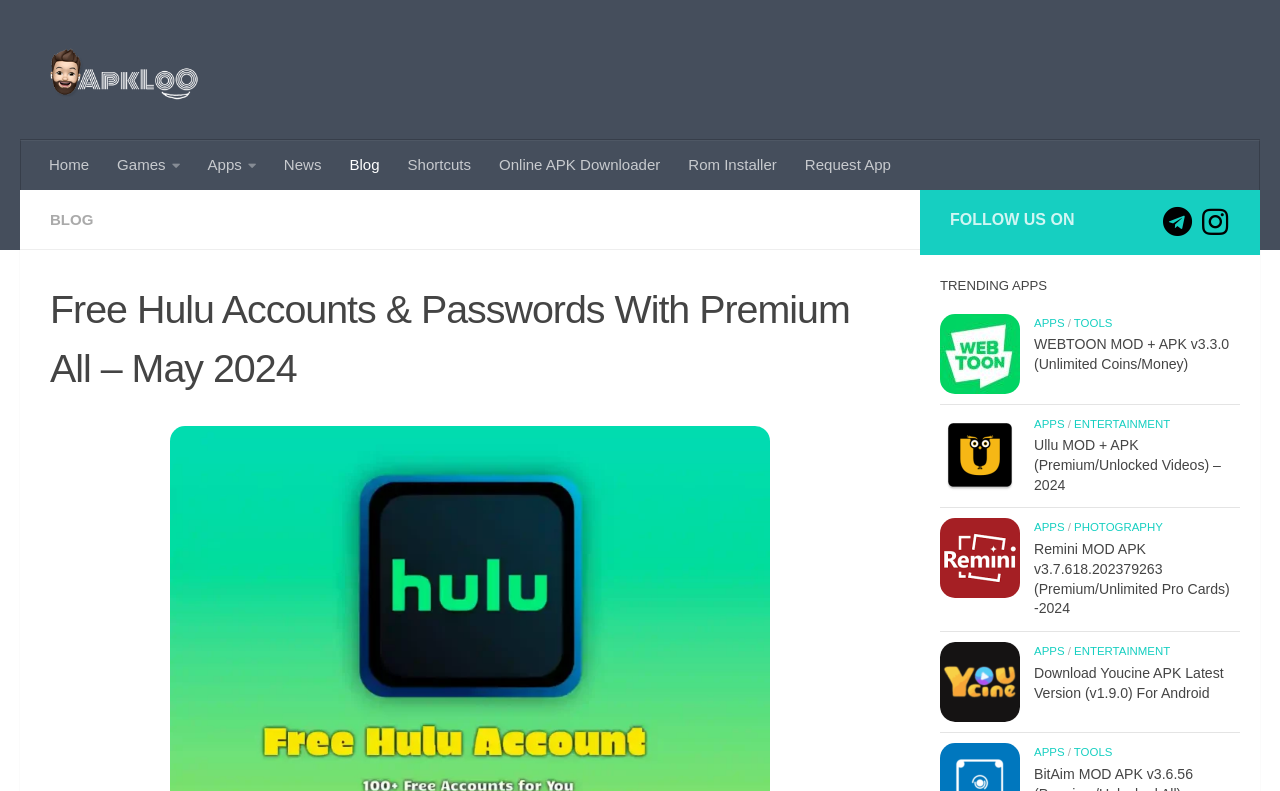Extract the bounding box coordinates for the described element: "title="ApklOo | Home page"". The coordinates should be represented as four float numbers between 0 and 1: [left, top, right, bottom].

[0.039, 0.051, 0.156, 0.126]